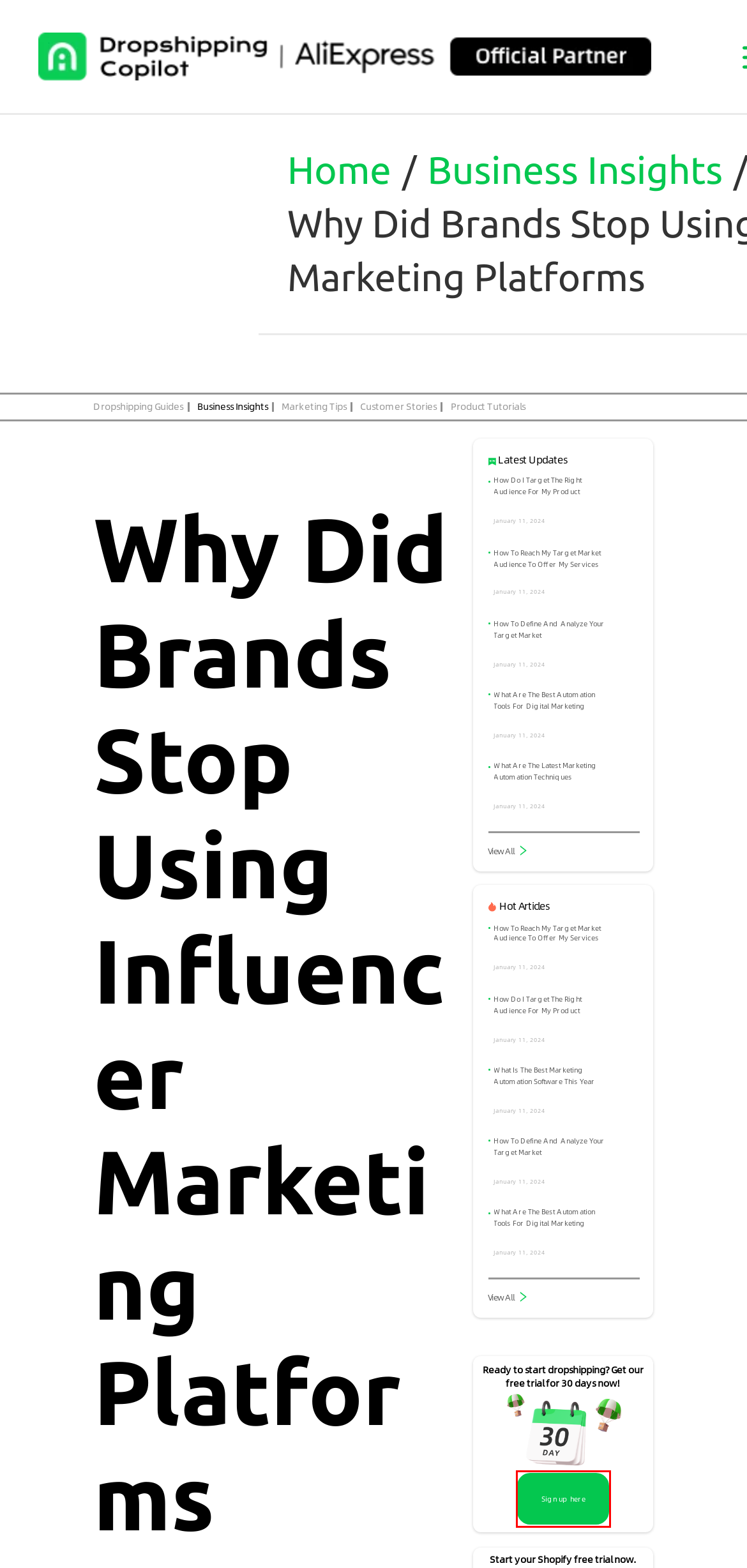You have a screenshot of a webpage with a red bounding box highlighting a UI element. Your task is to select the best webpage description that corresponds to the new webpage after clicking the element. Here are the descriptions:
A. Dropshipping Copilot- How To Define And Analyze Your Target Market
B. Dropshipping Copilot- Business Insights
C. Dropshipping Copilot- What Are The Latest Marketing Automation Techniques
D. Dropshipping Copilot - Making Global AliExpress Dropshipping Simple with AI!
E. Dropshipping Copilot- Dropshipping Guides
F. Dropshipping Copilot- Marketing Tips
G. Dropshipping Copilot- Product Tutorials
H. Dropshipping Copilot- What Are The Best Automation Tools For Digital Marketing

D